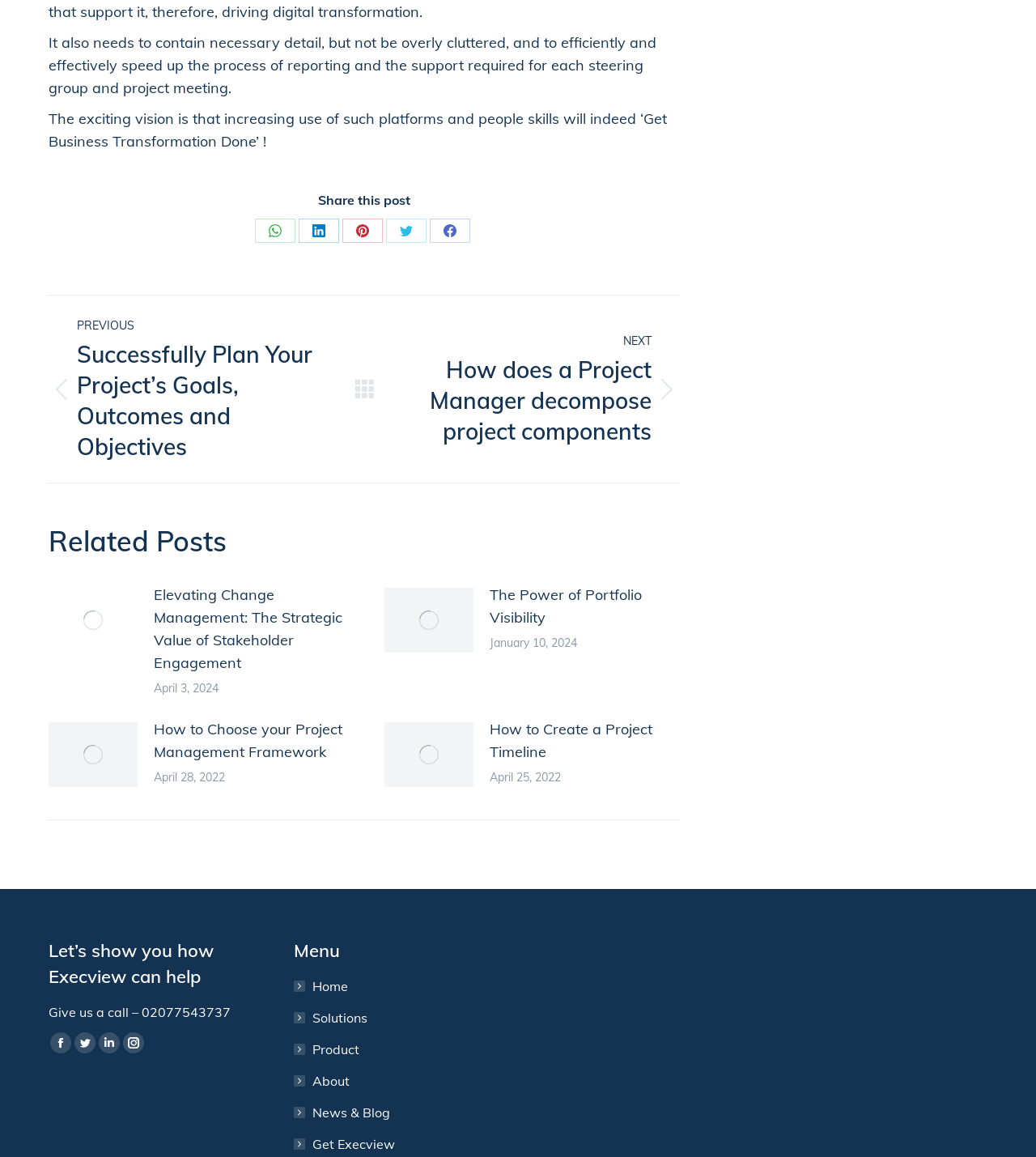With reference to the screenshot, provide a detailed response to the question below:
What are the related posts about?

The related posts appear to be about project management, with topics such as elevating change management, portfolio visibility, and creating a project timeline, indicating that they are related to the main topic of project management.